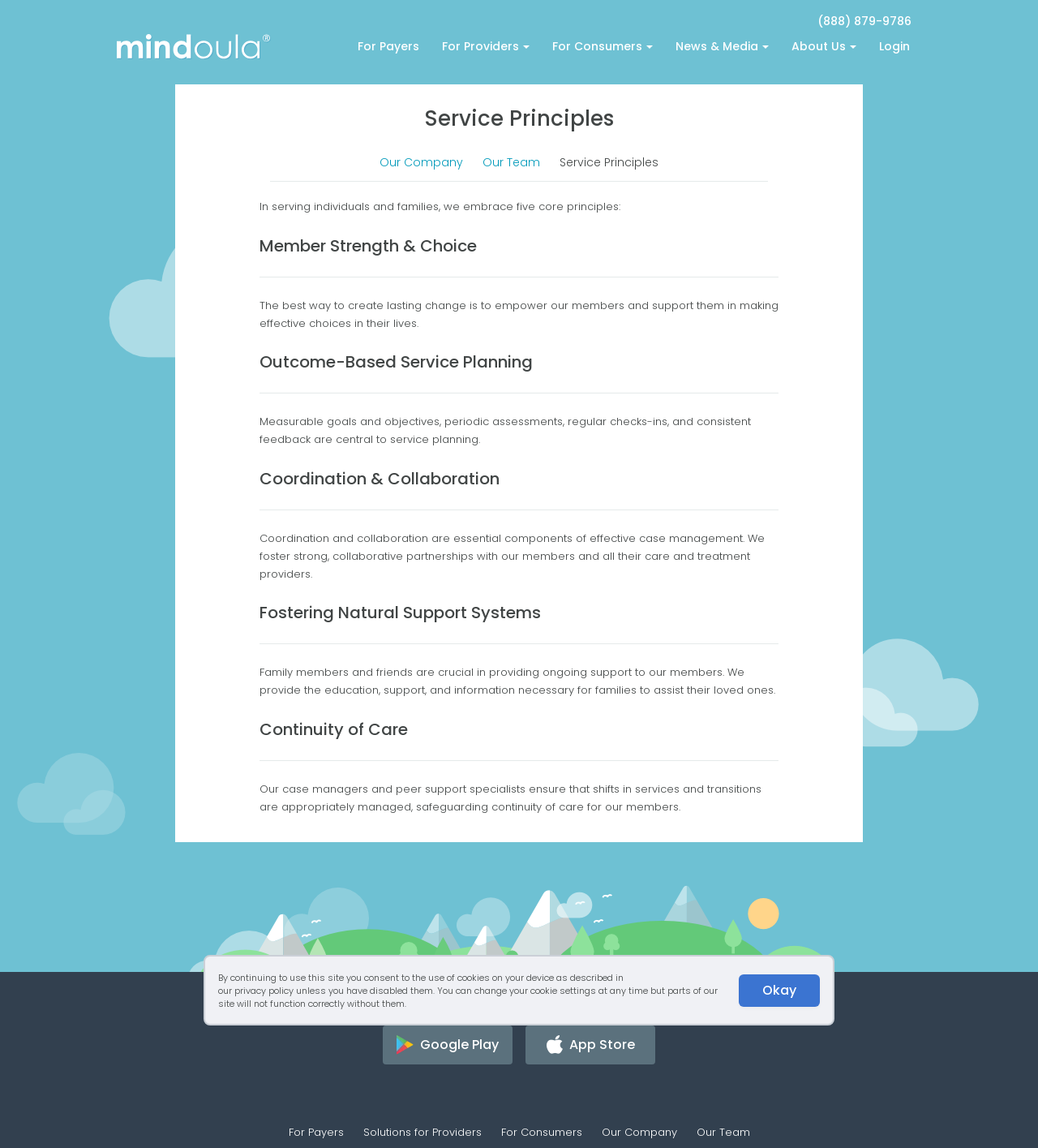Use a single word or phrase to answer the following:
What is the role of family members and friends in Mindoula's service?

Providing ongoing support